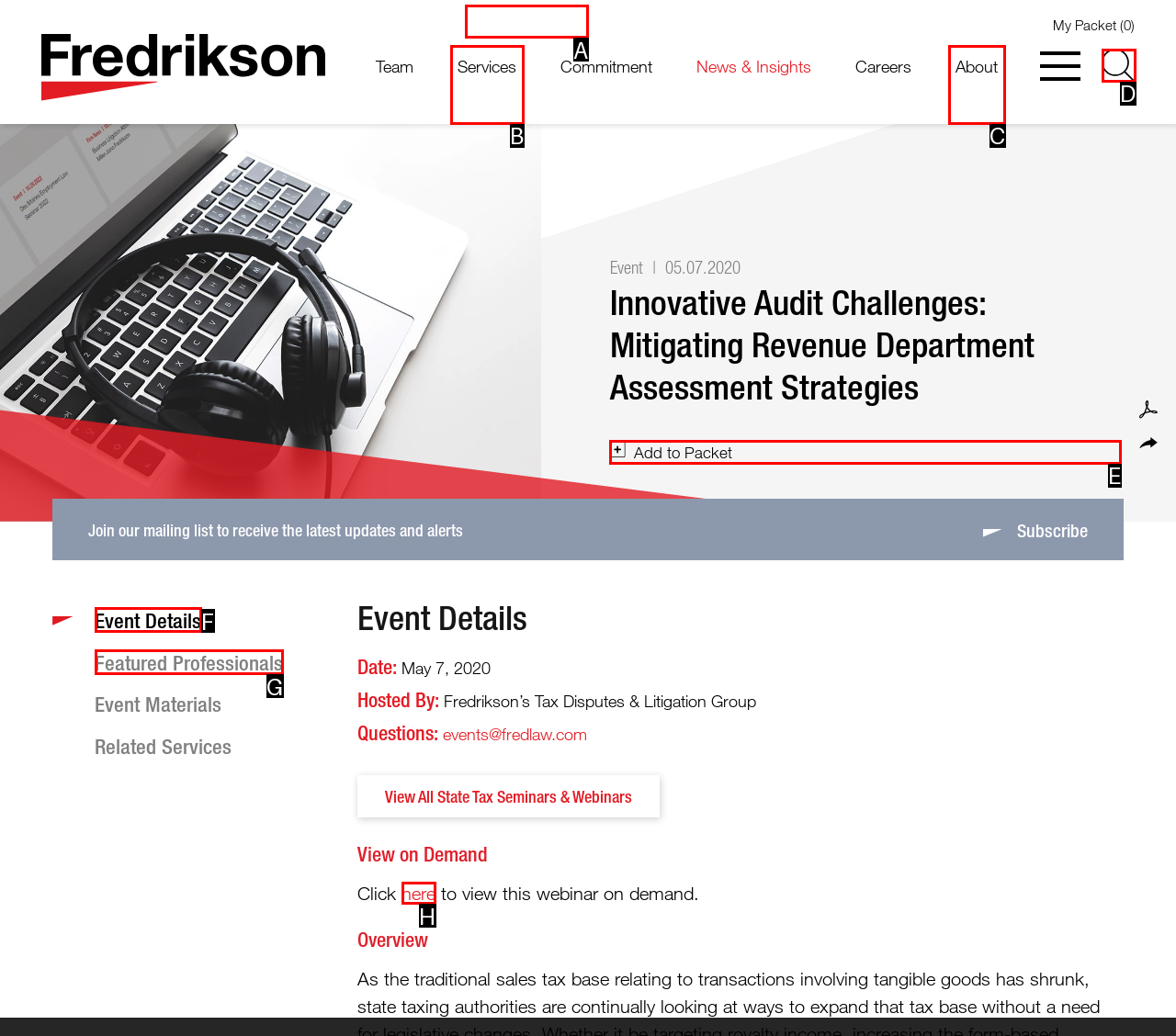Given the task: Search for something, indicate which boxed UI element should be clicked. Provide your answer using the letter associated with the correct choice.

D